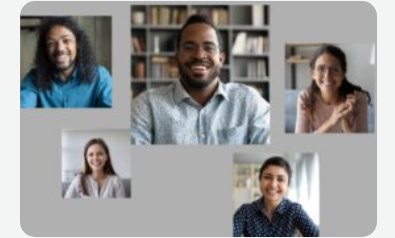What is the woman in the bottom right wearing?
Deliver a detailed and extensive answer to the question.

According to the caption, the woman in the bottom right is dressed in a dark blue shirt with patterns, and holds her hands thoughtfully, appearing engaged and ready for conversation.